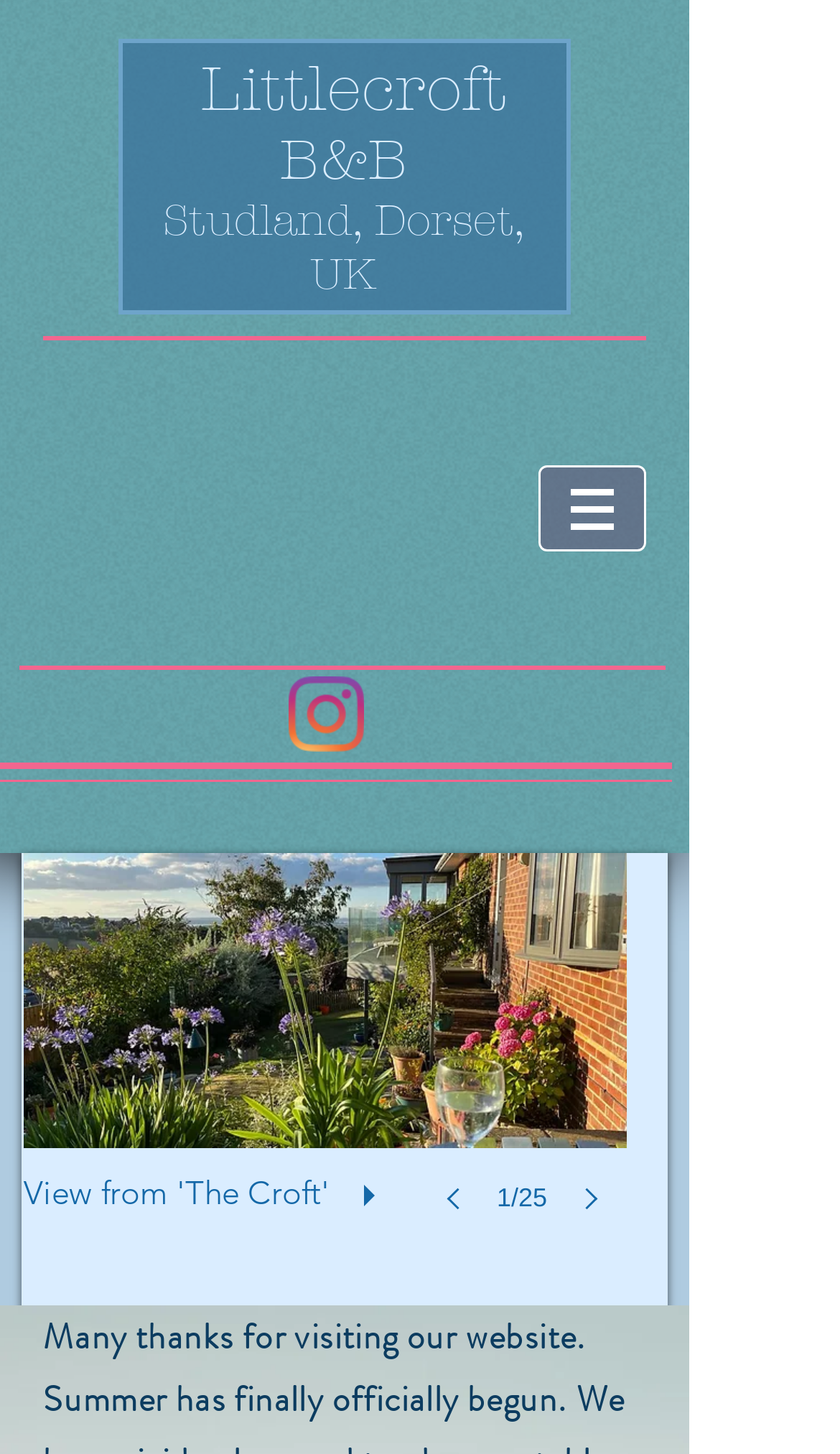Bounding box coordinates are specified in the format (top-left x, top-left y, bottom-right x, bottom-right y). All values are floating point numbers bounded between 0 and 1. Please provide the bounding box coordinate of the region this sentence describes: parent_node: 1/25 aria-label="play"

[0.394, 0.793, 0.497, 0.837]